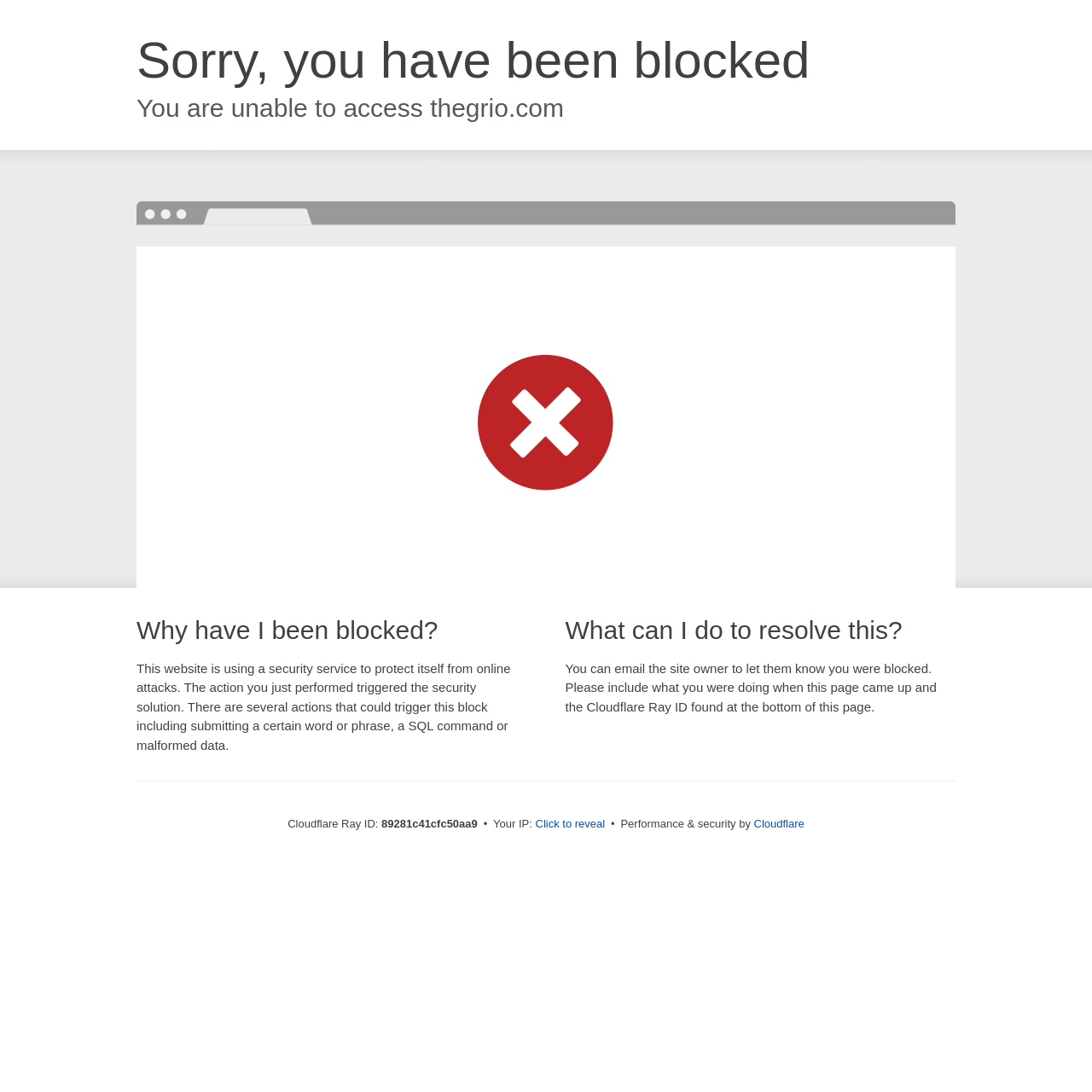What is the Cloudflare Ray ID?
Could you please answer the question thoroughly and with as much detail as possible?

The Cloudflare Ray ID is a unique identifier '89281c41cfc50aa9' that can be used to identify the specific block incident, and is required to be included when emailing the site owner to resolve the block.